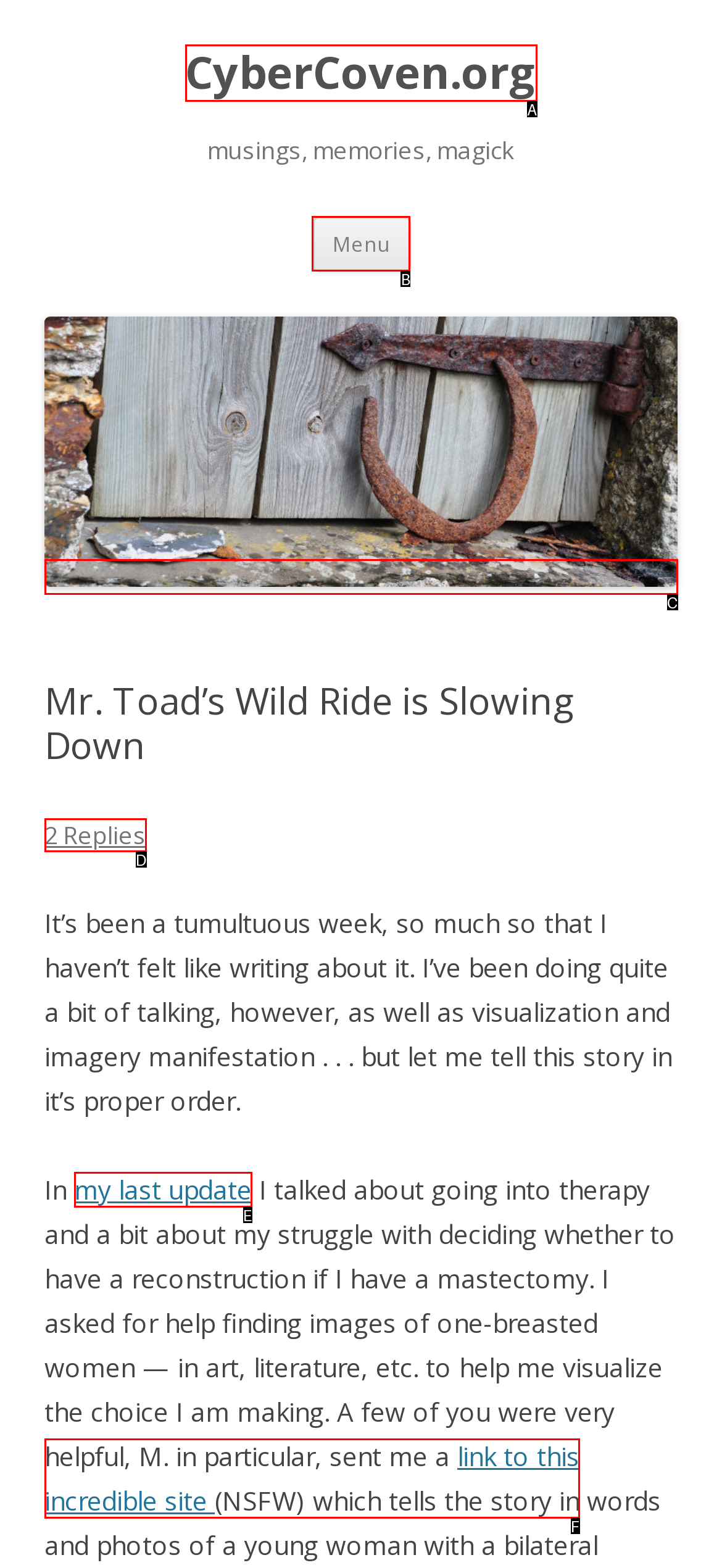From the options provided, determine which HTML element best fits the description: Menu. Answer with the correct letter.

B